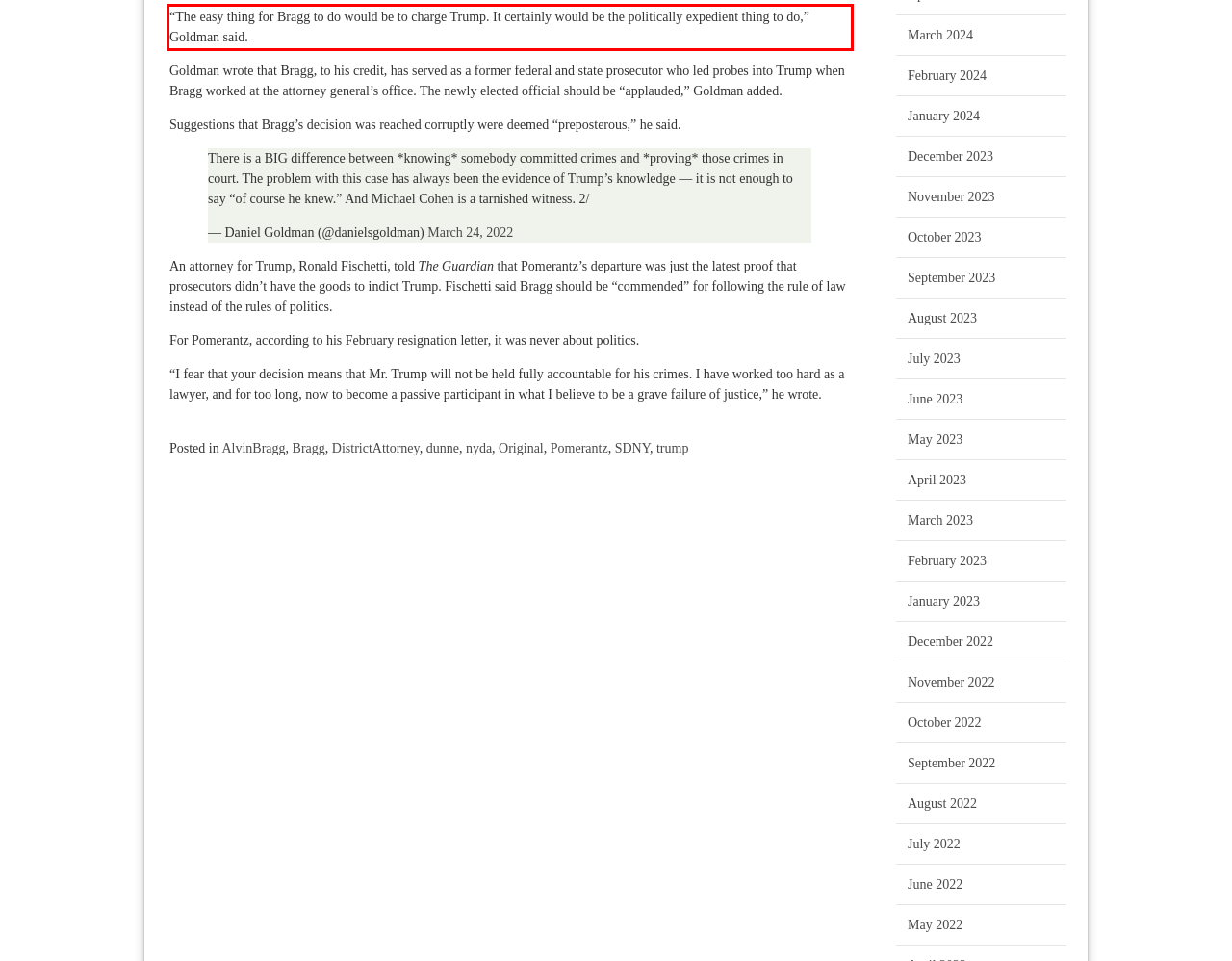In the given screenshot, locate the red bounding box and extract the text content from within it.

“The easy thing for Bragg to do would be to charge Trump. It certainly would be the politically expedient thing to do,” Goldman said.